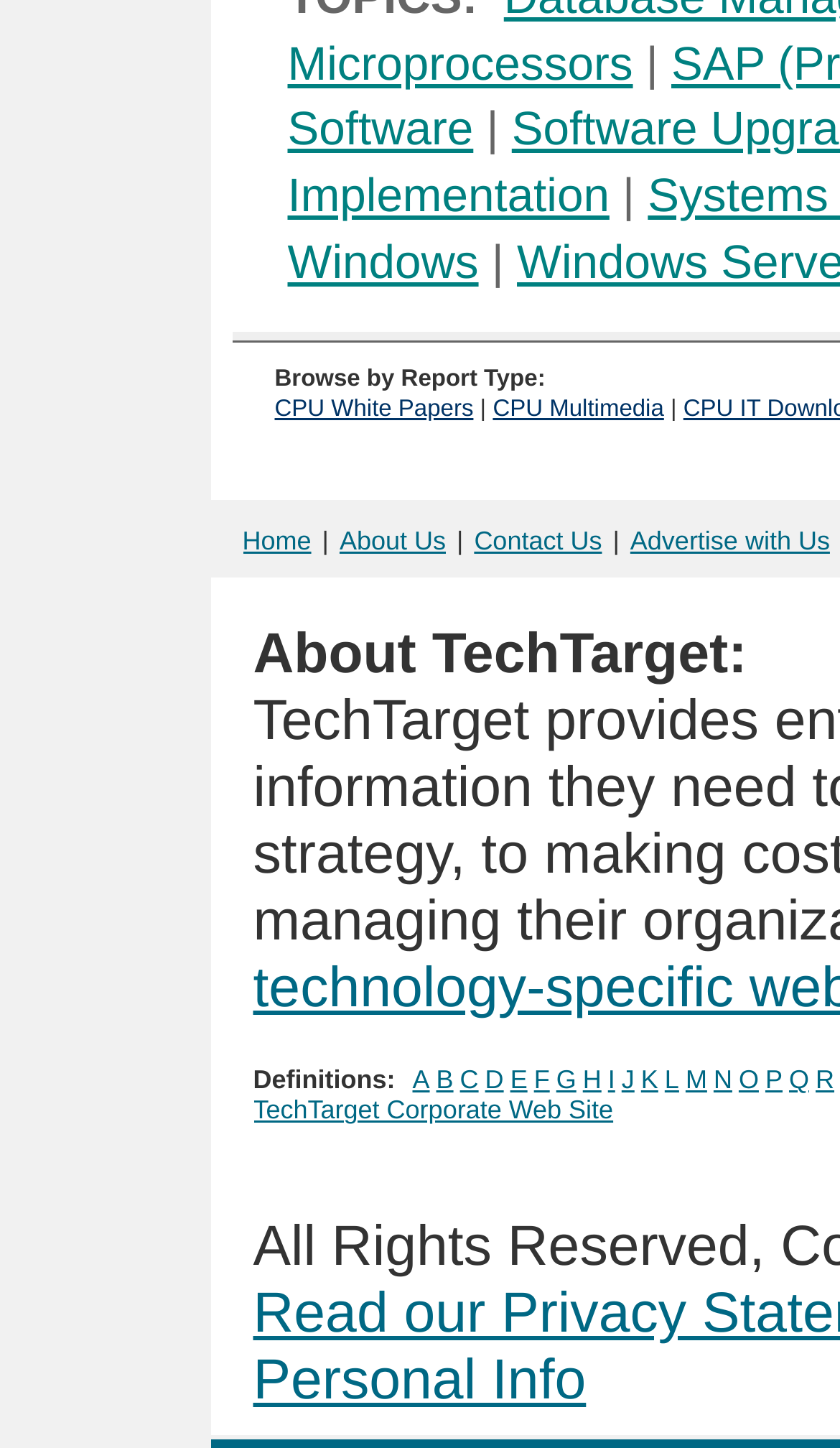Find the bounding box coordinates for the element described here: "TechTarget Corporate Web Site".

[0.301, 0.756, 0.73, 0.777]